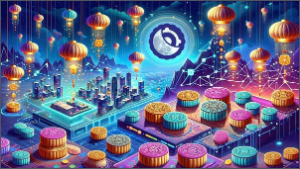Depict the image with a detailed narrative.

The image showcases a vibrant and imaginative digital landscape that encapsulates the essence of blockchain technology and NFTs. In the foreground, colorful, circular tokens are scattered across a stylized platform, each adorned with intricate designs. The tokens, in shades of blue, pink, and gold, symbolize digital assets, indicative of the NFT market. 

In the background, a bustling city emerges, with tall skyscrapers highlighted against a deep blue sky. Floating lanterns illuminate the scene, casting a warm glow over the entire composition. The central element features a prominent circular emblem, possibly representing a blockchain logo, surrounded by a network of interconnected lines that symbolize the digital connectivity and network strength of blockchain ecosystems.

Overall, the illustration is a fusion of creativity and technology, inviting viewers into a captivating world where art and digital innovation converge, perfectly capturing the spirit of the "Mooncakes: Your Gateway to Blockchain Fun and Learning" article.